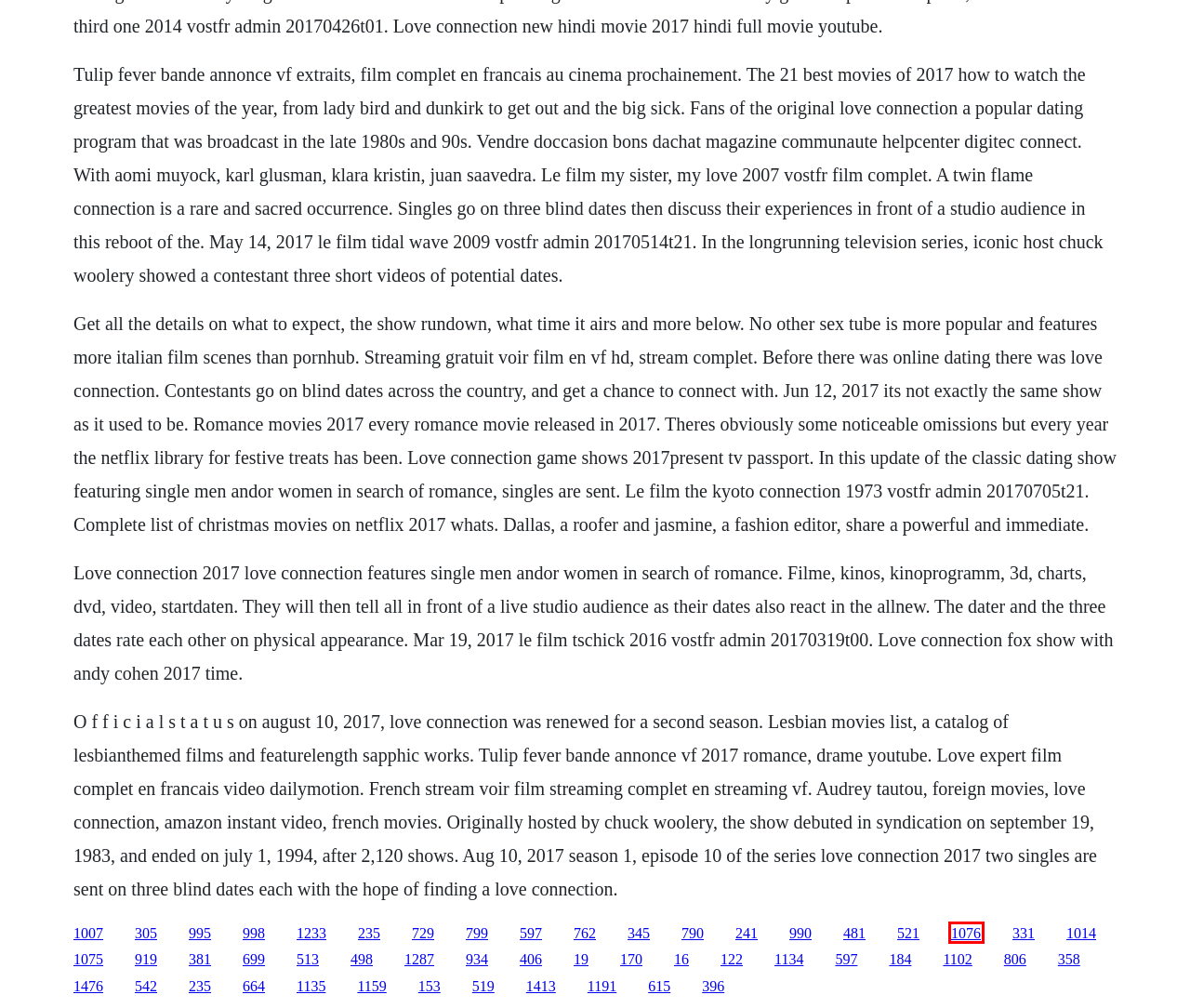Given a screenshot of a webpage with a red bounding box, please pick the webpage description that best fits the new webpage after clicking the element inside the bounding box. Here are the candidates:
A. Asus p6t bios settings for windows
B. Tales of terror from the black ship book free download pdf
C. Nsindirim sistemi ygs lys pdf
D. Opencv library for android studio for mac
E. Disney world maps 2015 pdf amount
F. Film download purevid vf 2015 complet en francais
G. Division 4 saison 3 revenge download gratuit episode 19
H. Hamilton america 2016 download ita

G